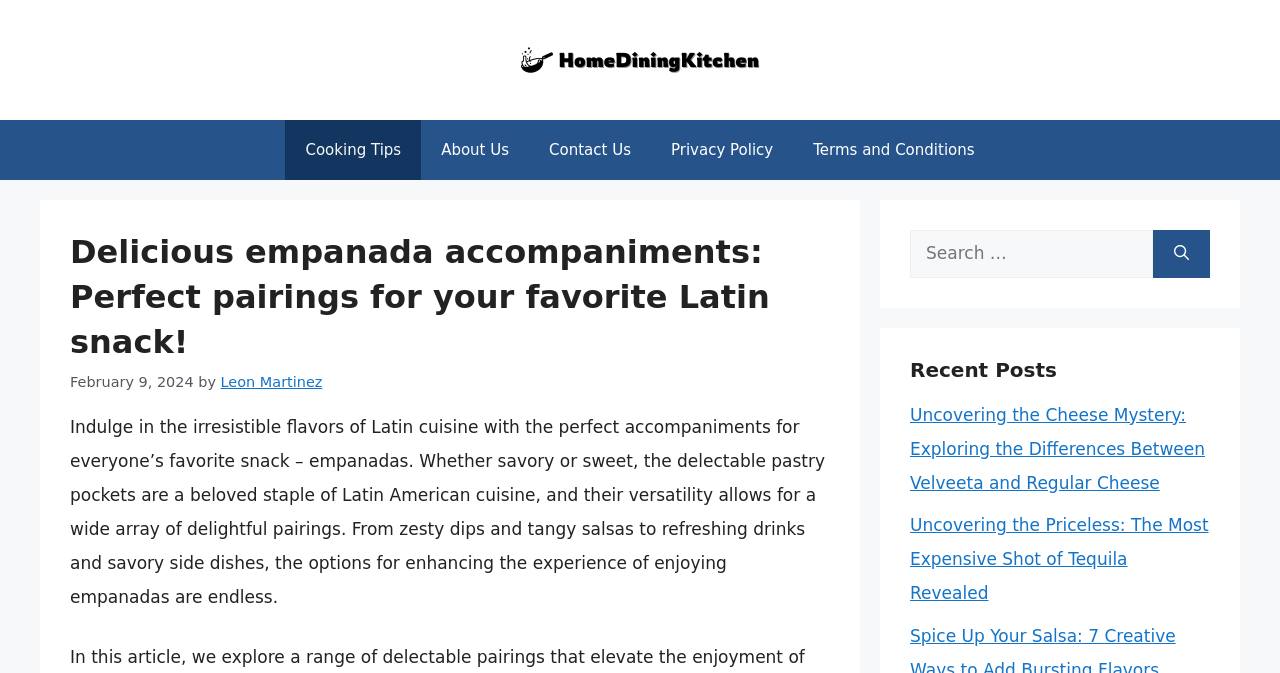Please find the top heading of the webpage and generate its text.

Delicious empanada accompaniments: Perfect pairings for your favorite Latin snack!